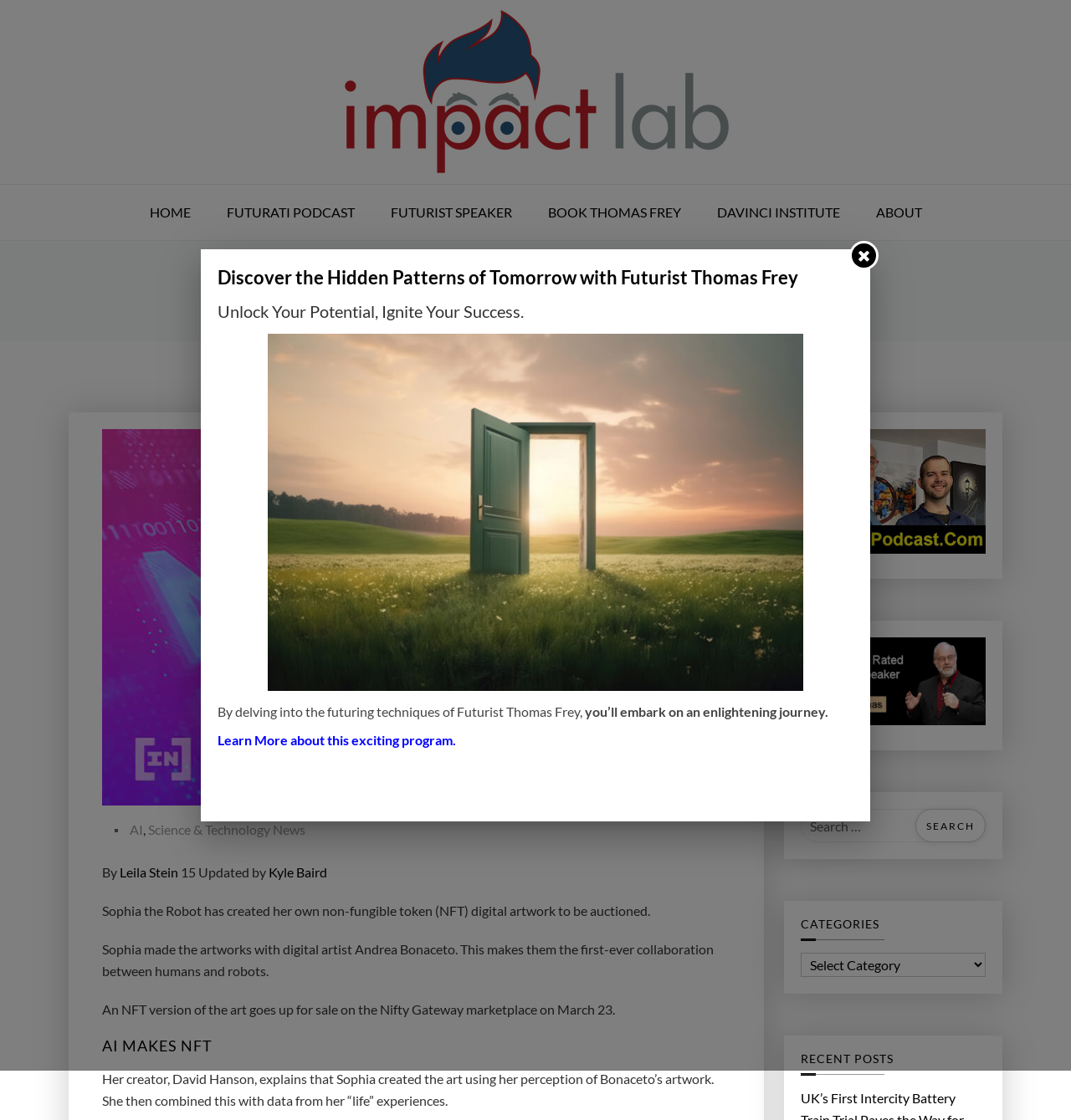Please find the bounding box coordinates of the element that must be clicked to perform the given instruction: "Learn more about the program". The coordinates should be four float numbers from 0 to 1, i.e., [left, top, right, bottom].

[0.203, 0.653, 0.426, 0.668]